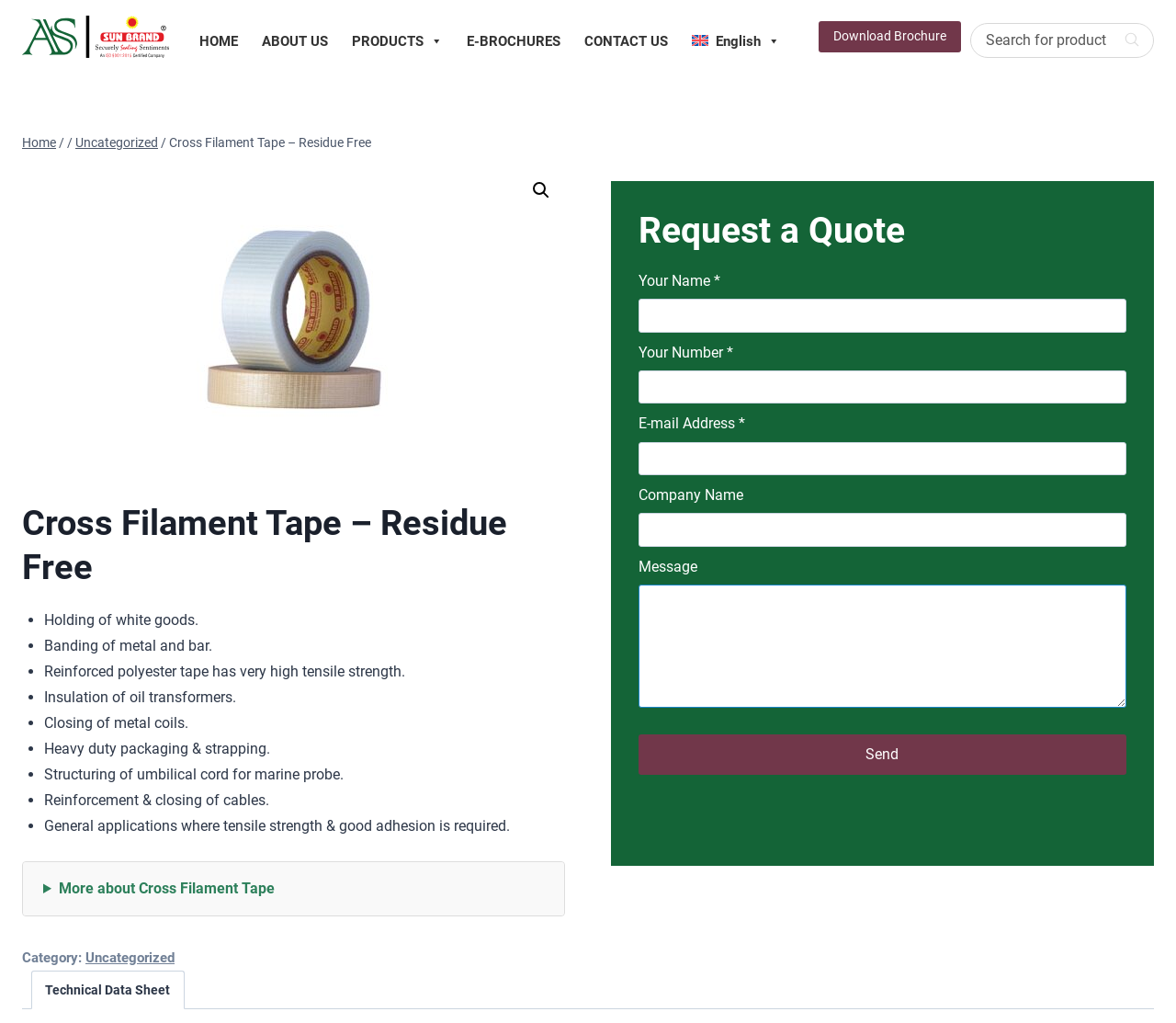Find the bounding box coordinates for the HTML element described as: "placeholder="Search for products"". The coordinates should consist of four float values between 0 and 1, i.e., [left, top, right, bottom].

[0.826, 0.023, 0.941, 0.056]